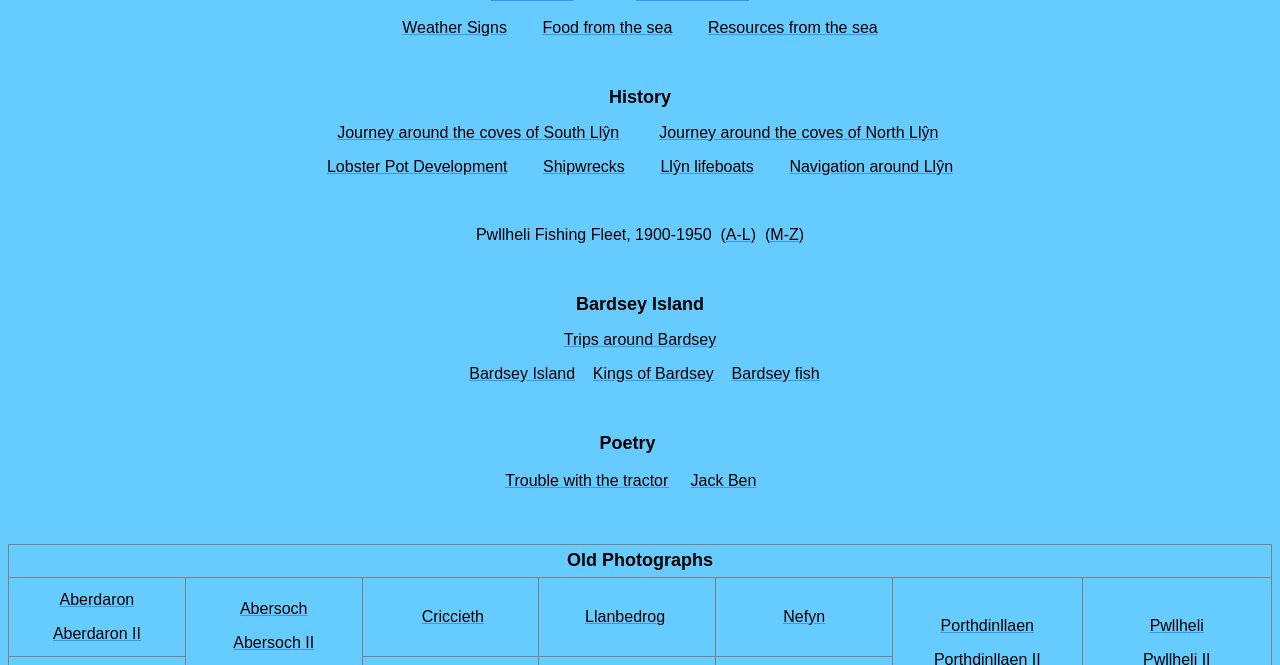Using the element description: "Weather Signs", determine the bounding box coordinates. The coordinates should be in the format [left, top, right, bottom], with values between 0 and 1.

[0.314, 0.029, 0.396, 0.054]